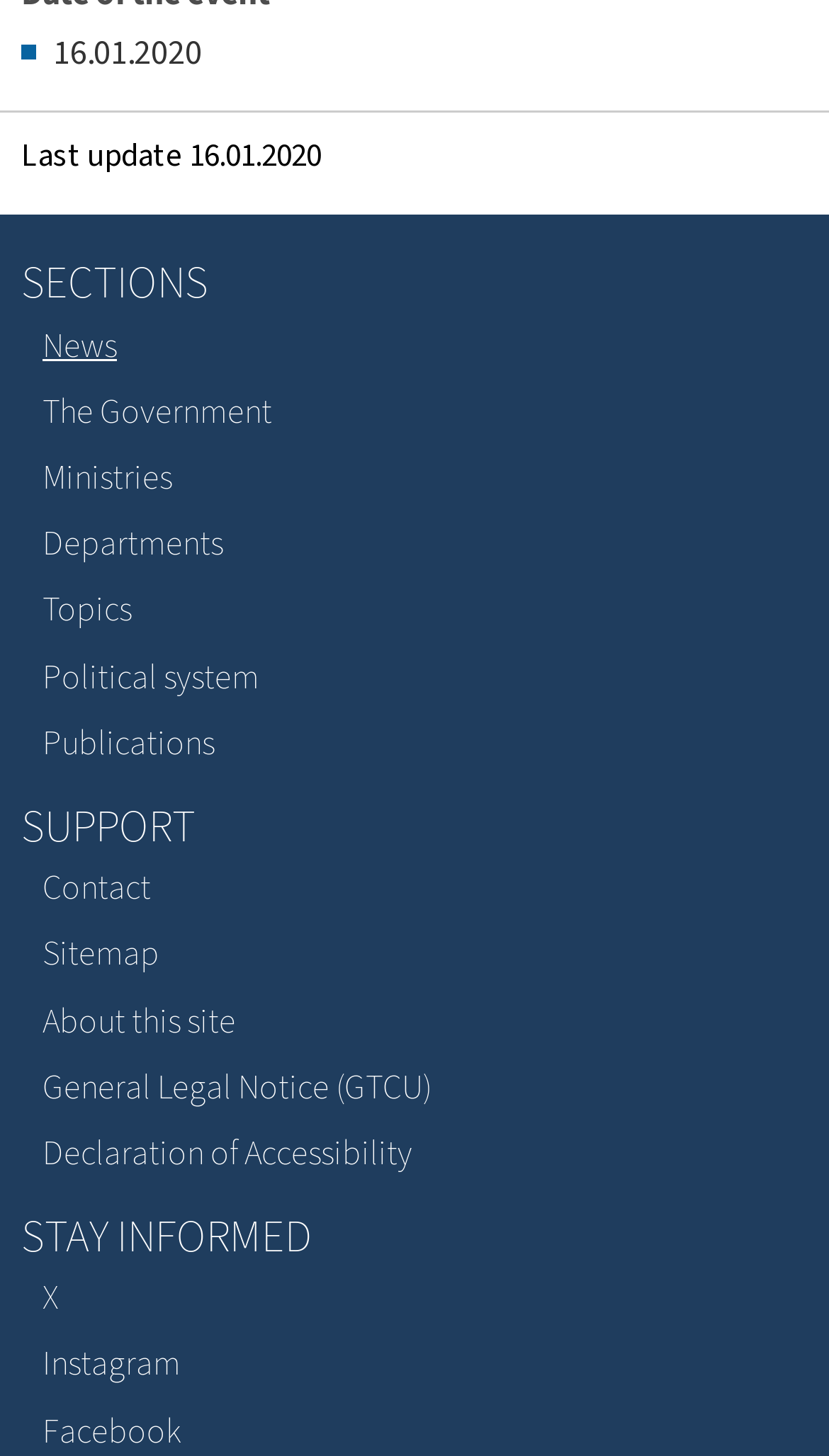Using the webpage screenshot and the element description General Legal Notice (GTCU), determine the bounding box coordinates. Specify the coordinates in the format (top-left x, top-left y, bottom-right x, bottom-right y) with values ranging from 0 to 1.

[0.026, 0.723, 0.974, 0.769]